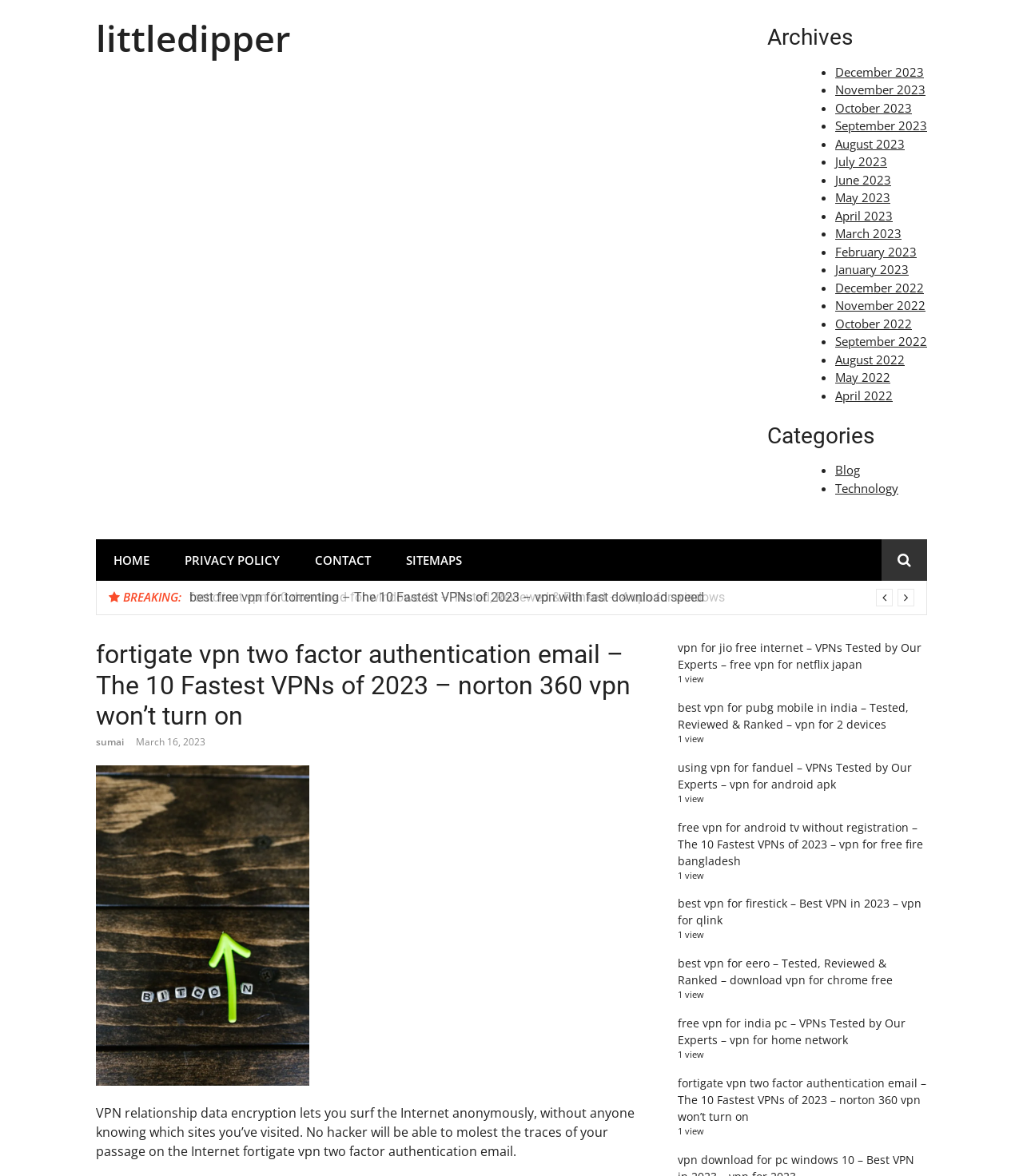Bounding box coordinates are given in the format (top-left x, top-left y, bottom-right x, bottom-right y). All values should be floating point numbers between 0 and 1. Provide the bounding box coordinate for the UI element described as: littledipper

[0.094, 0.012, 0.284, 0.053]